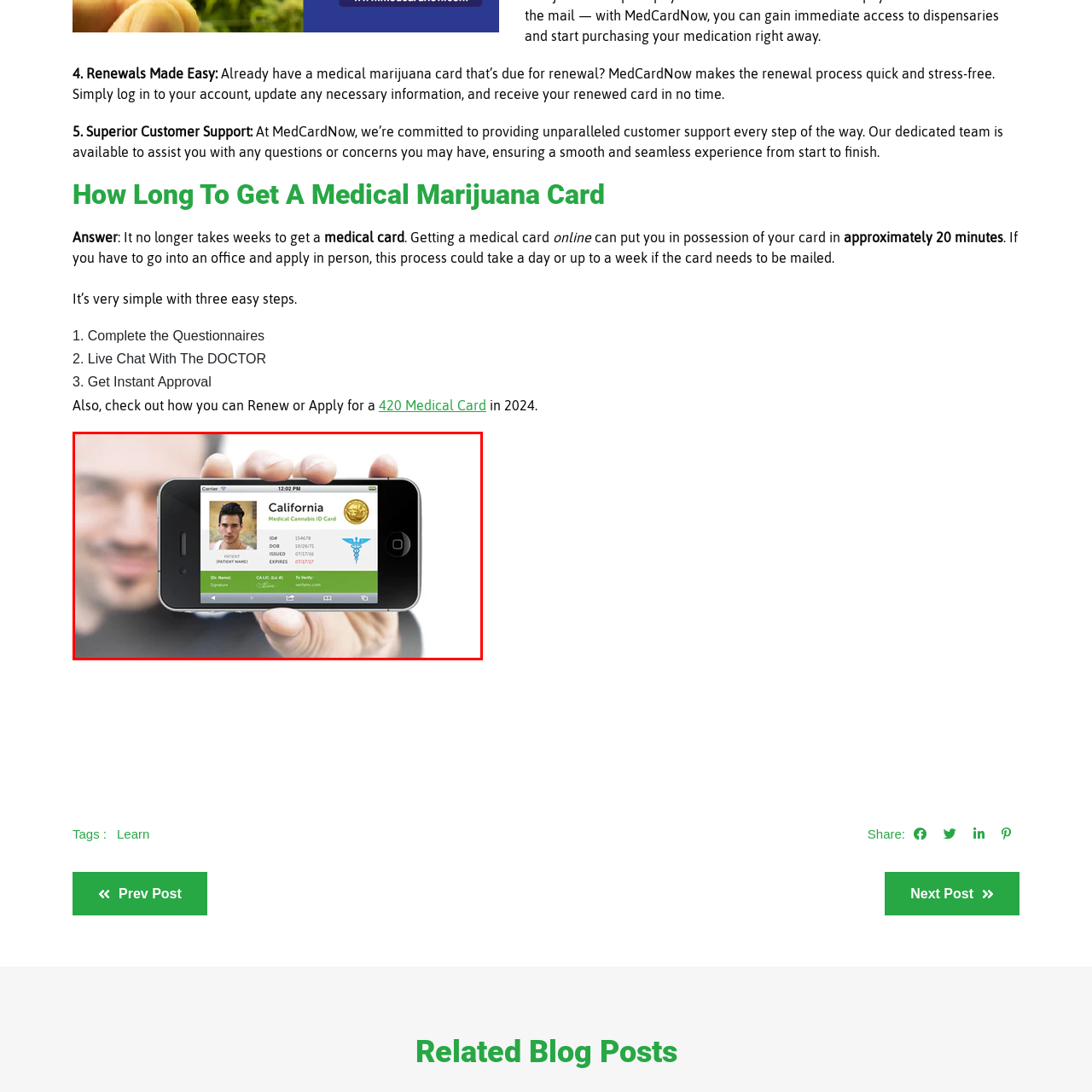Please scrutinize the image marked by the red boundary and answer the question that follows with a detailed explanation, using the image as evidence: 
What is the purpose of the space on the card?

I notice that there is a space on the card that appears to be designated for the patient's signature and verification. This suggests that the patient needs to sign the card to confirm their identity and acknowledge the information presented on the card.